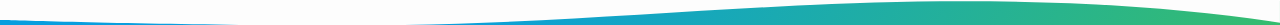Detail the scene depicted in the image with as much precision as possible.

The image serves as a visual complement to a community message about an upcoming outdoor worship event. It emphasizes the importance of preparation for attendees, highlighting essential items to bring, including masks, personal communion elements, and lawn chairs or blankets for comfort. 

The event is contingent on weather conditions, with assurance that updates will be communicated through weekly announcements and social media channels if any changes occur. This information underscores the community's commitment to inclusivity and engagement, encouraging participation both in-person and online for those unable to attend due to weather-related issues.